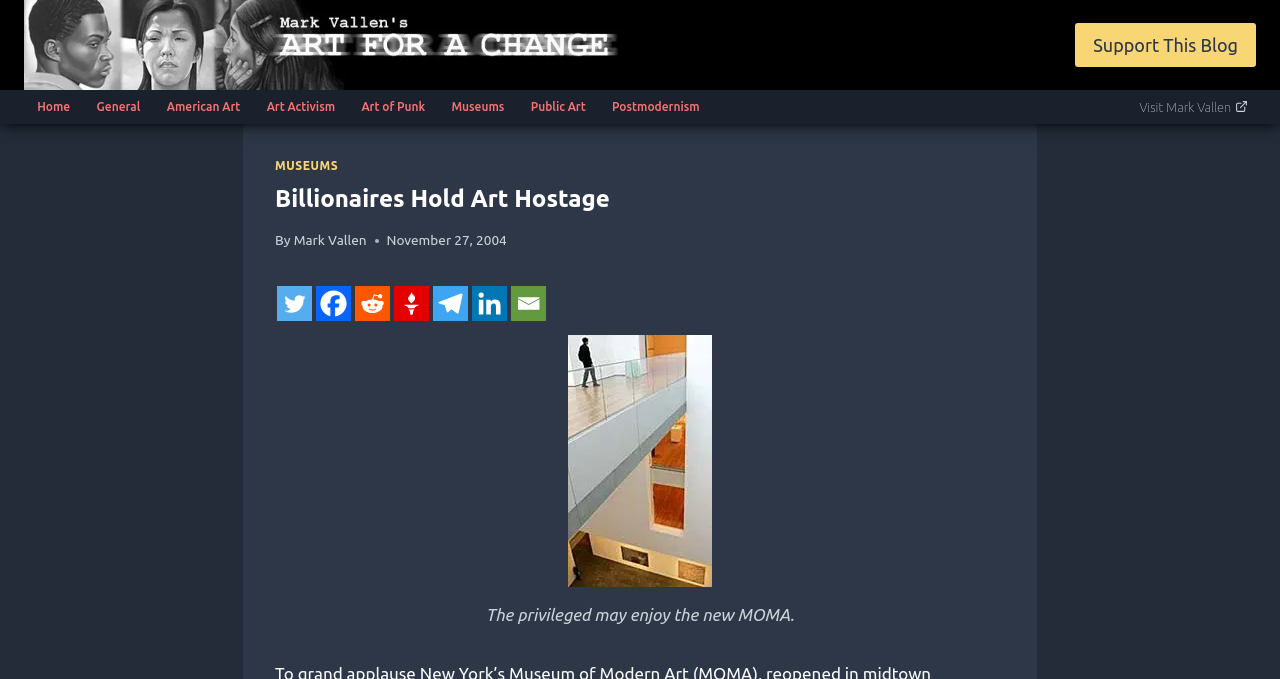Determine the bounding box coordinates for the area that should be clicked to carry out the following instruction: "Follow the author on Twitter".

[0.216, 0.421, 0.244, 0.473]